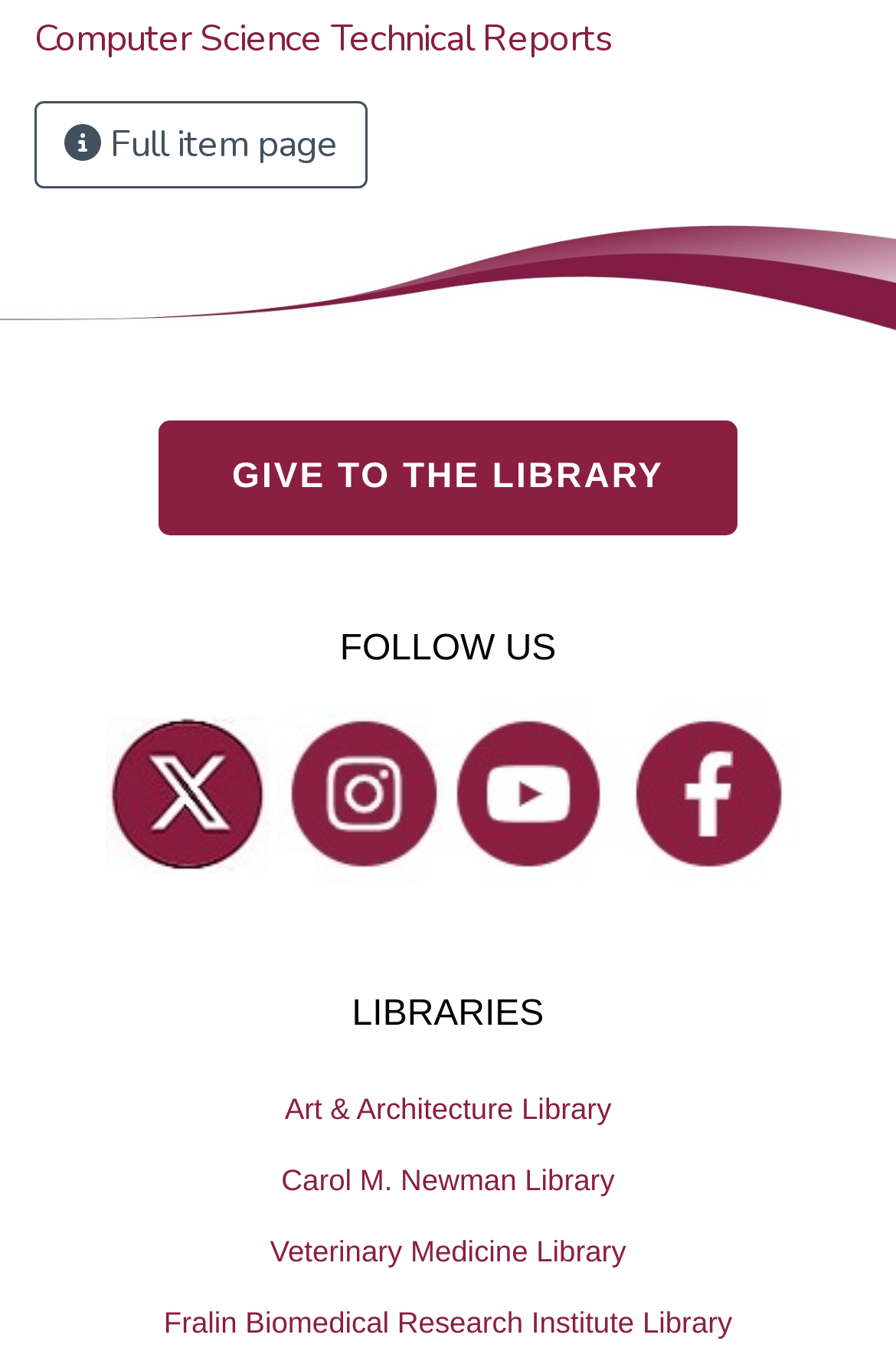Reply to the question with a single word or phrase:
What is the name of the first library listed?

Art & Architecture Library